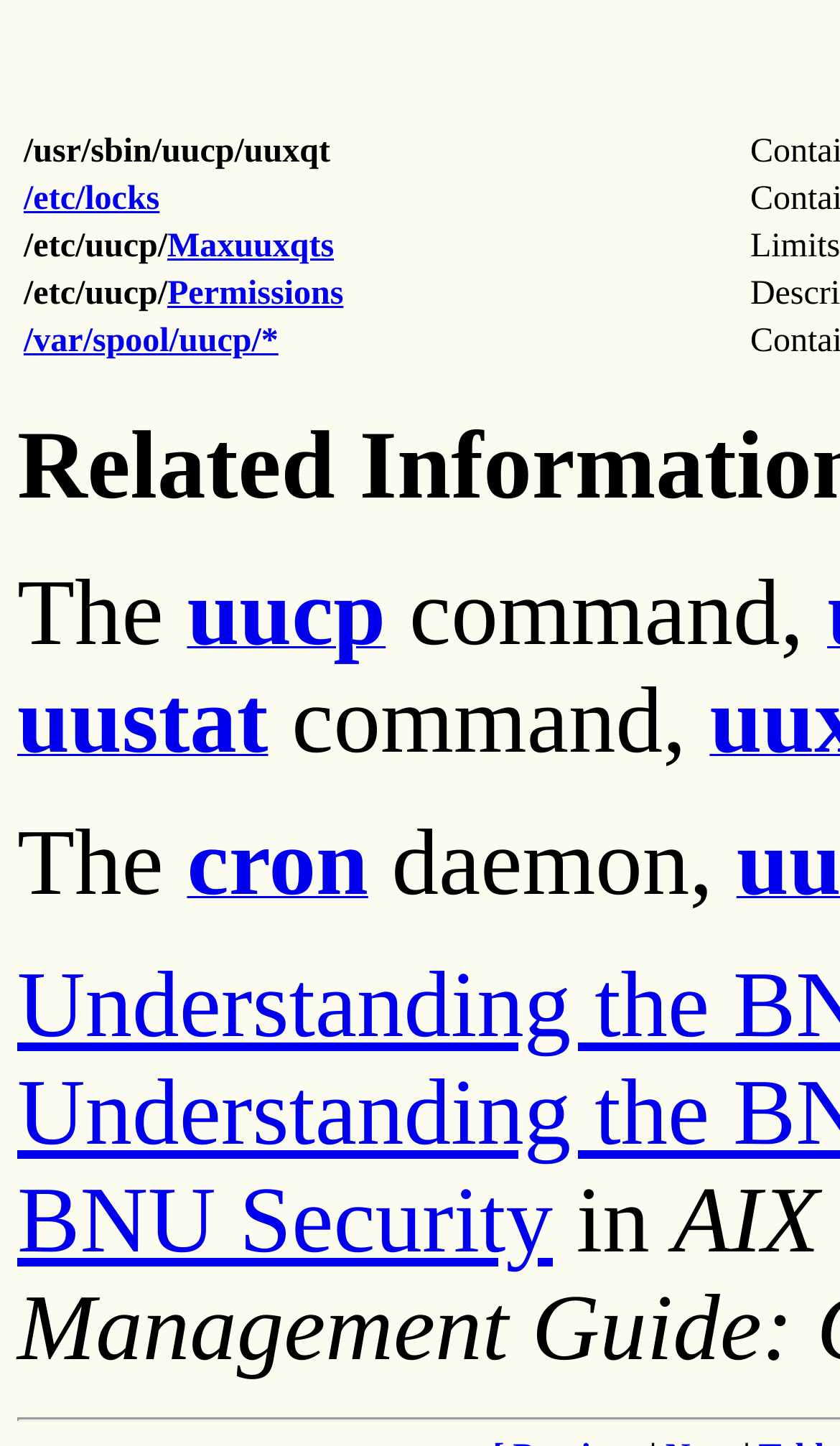What is the text above the link 'uucp'?
Please describe in detail the information shown in the image to answer the question.

I looked at the StaticText element above the link 'uucp' and found that the text is 'The'. This text is part of a sentence that describes the 'uucp' command.